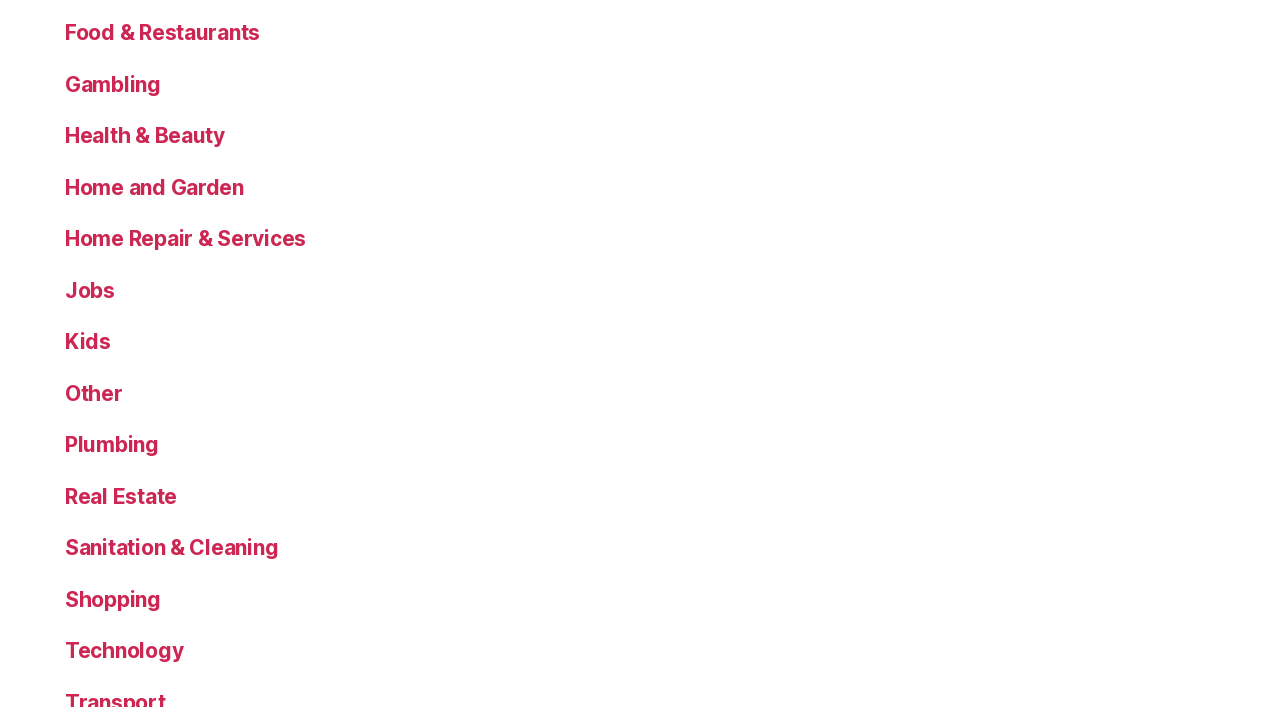How many categories are listed on the webpage?
Based on the image, provide your answer in one word or phrase.

16